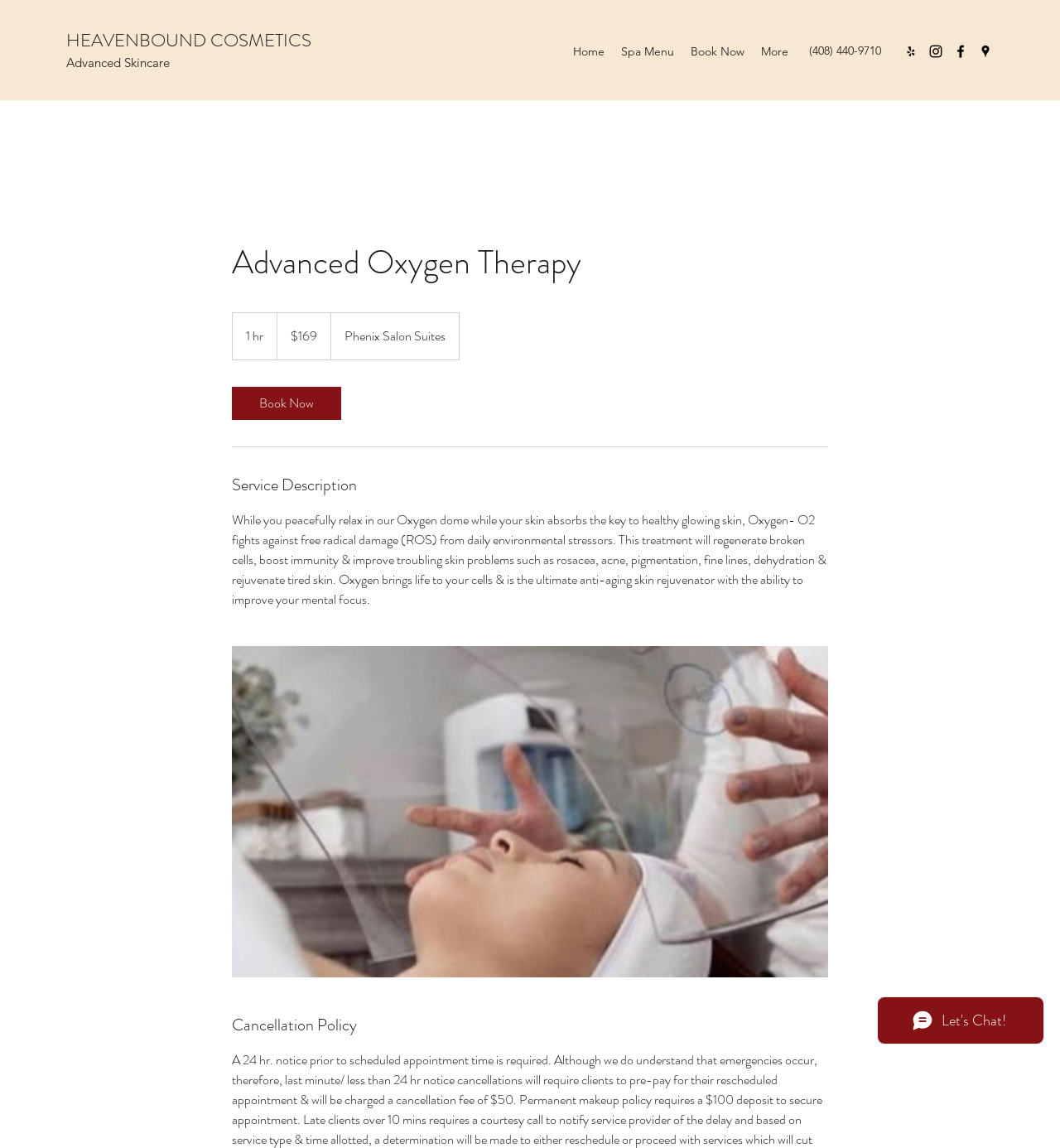What is the phone number of HeavenBound Cosmetic?
Provide a well-explained and detailed answer to the question.

I found the phone number by looking at the top-right corner of the webpage, where it is displayed as a static text element.